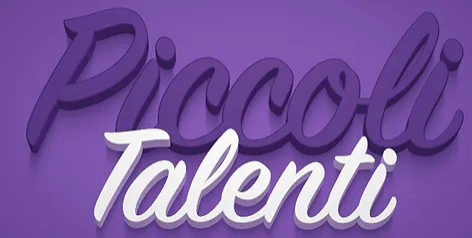Explain in detail what you see in the image.

This image features the vibrant, playful logo of "Piccoli Talenti," rendered in stylish, three-dimensional lettering. The word "Piccoli" is presented in a bold, purplish hue, while "Talenti" is artistically crafted in a white font, creating a striking contrast against a soft purple background. This design encapsulates the essence of the "Piccoli Talenti" dance competition, which aims to spotlight young dancers aged 6 to 14. The event is a new initiative by Areadanza, intended to nurture and celebrate the talents of the next generation in various dance styles, including Classical, Modern-Contemporary, and Hip-Hop. The competition promises to be a fun and nurturing space for the children, setting the stage for their future in dance.